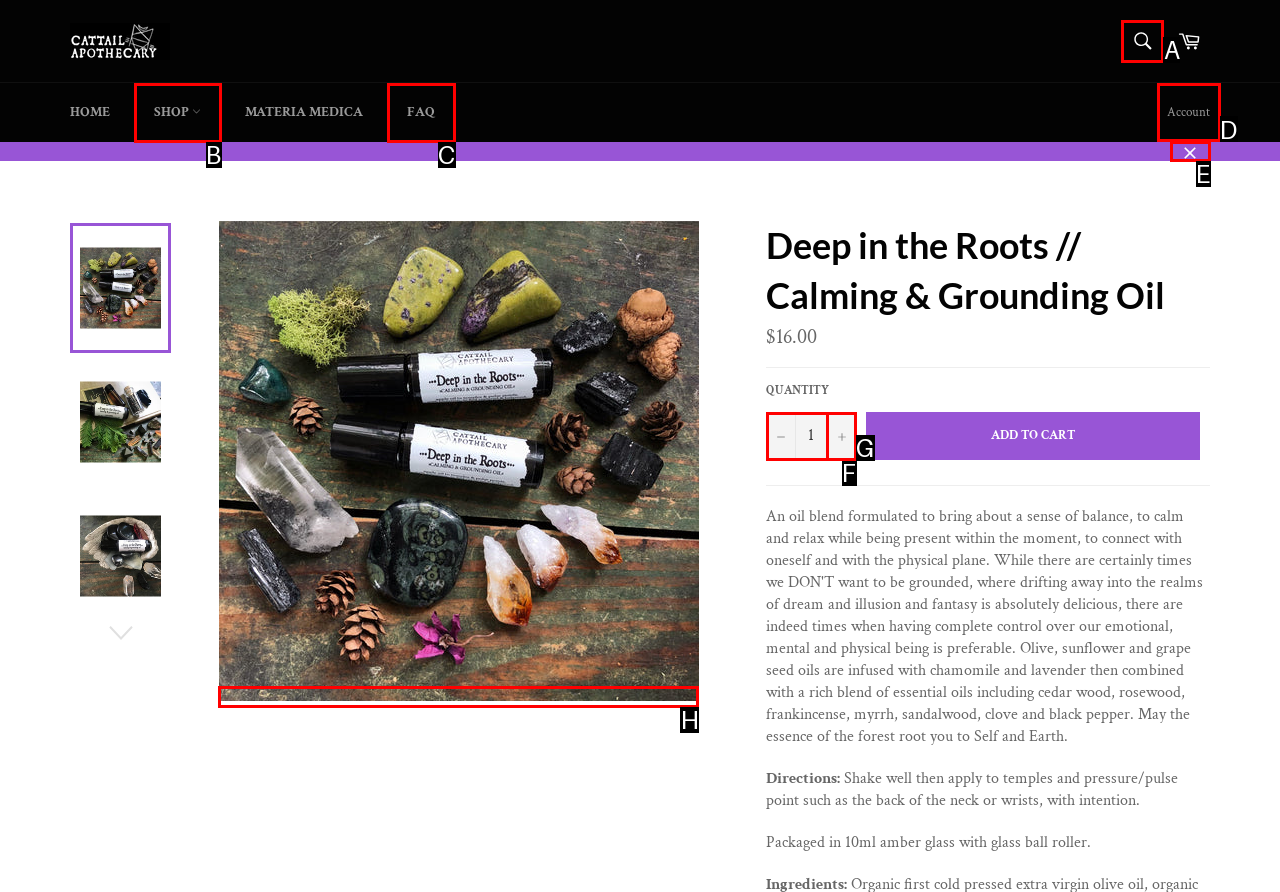Given the element description: FAQ, choose the HTML element that aligns with it. Indicate your choice with the corresponding letter.

C